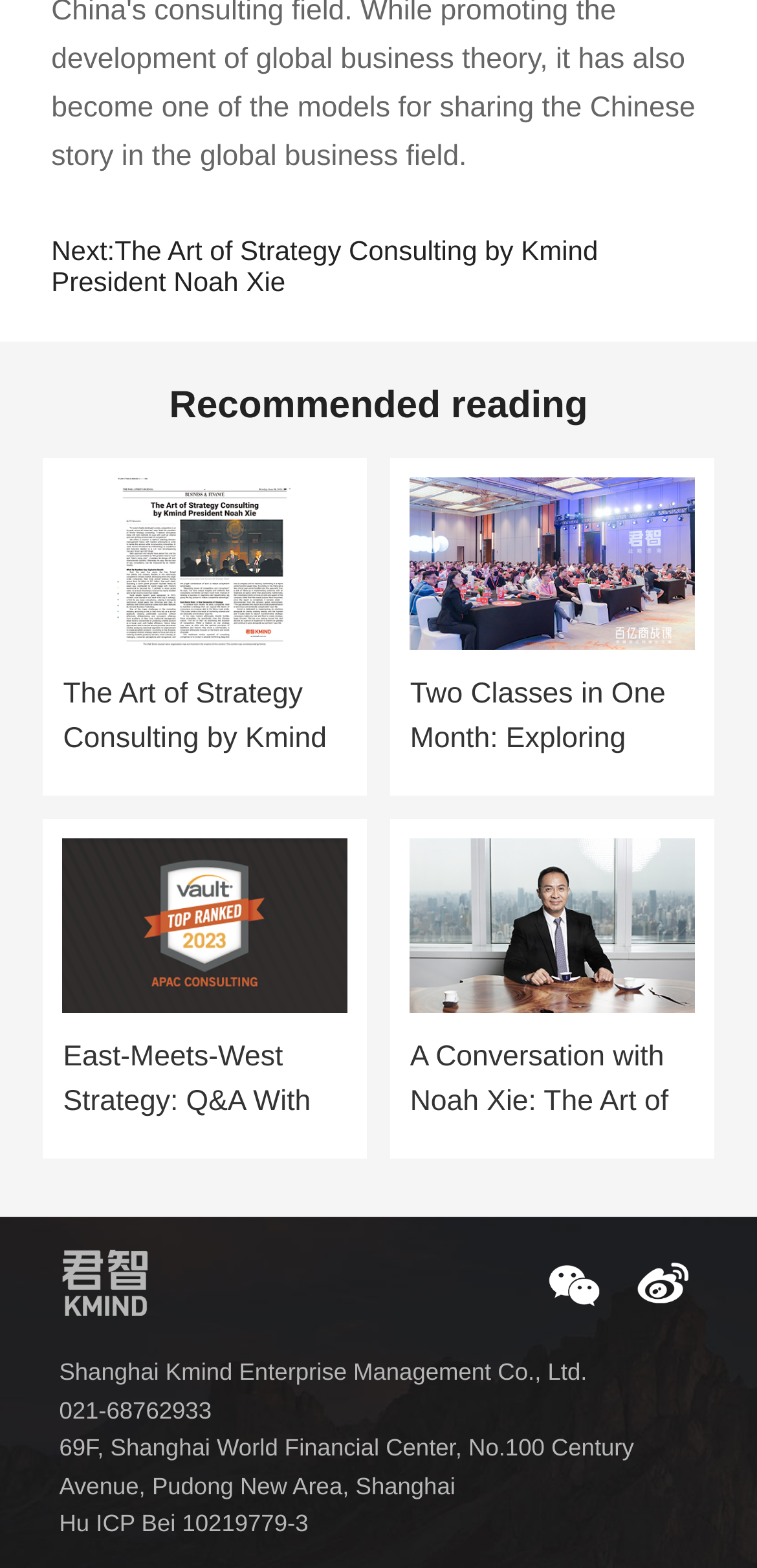Using the elements shown in the image, answer the question comprehensively: What is the address of the company?

I found the company address in the static text at the bottom of the webpage, which reads '69F, Shanghai World Financial Center, No.100 Century Avenue, Pudong New Area, Shanghai'.